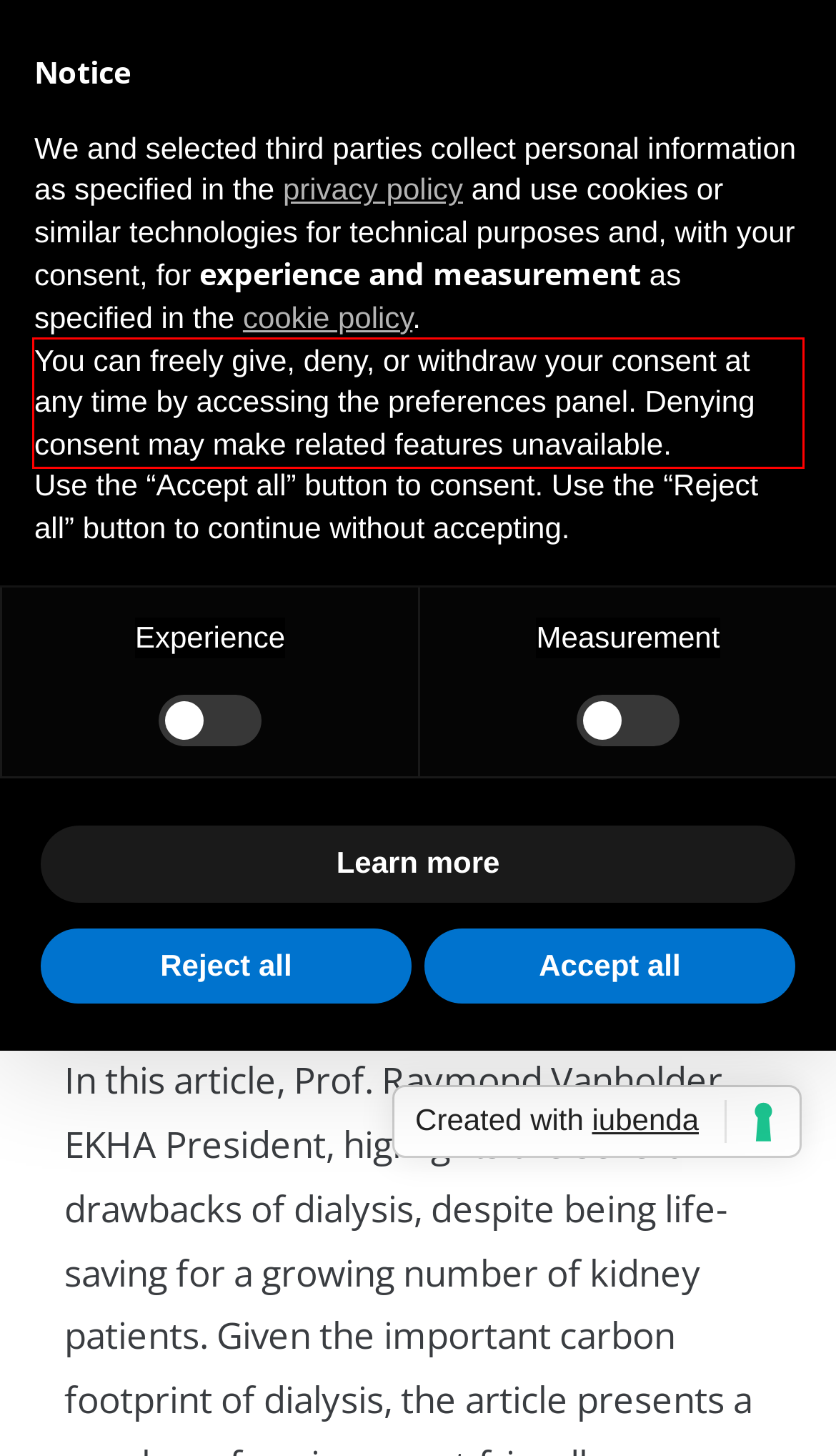From the provided screenshot, extract the text content that is enclosed within the red bounding box.

You can freely give, deny, or withdraw your consent at any time by accessing the preferences panel. Denying consent may make related features unavailable.